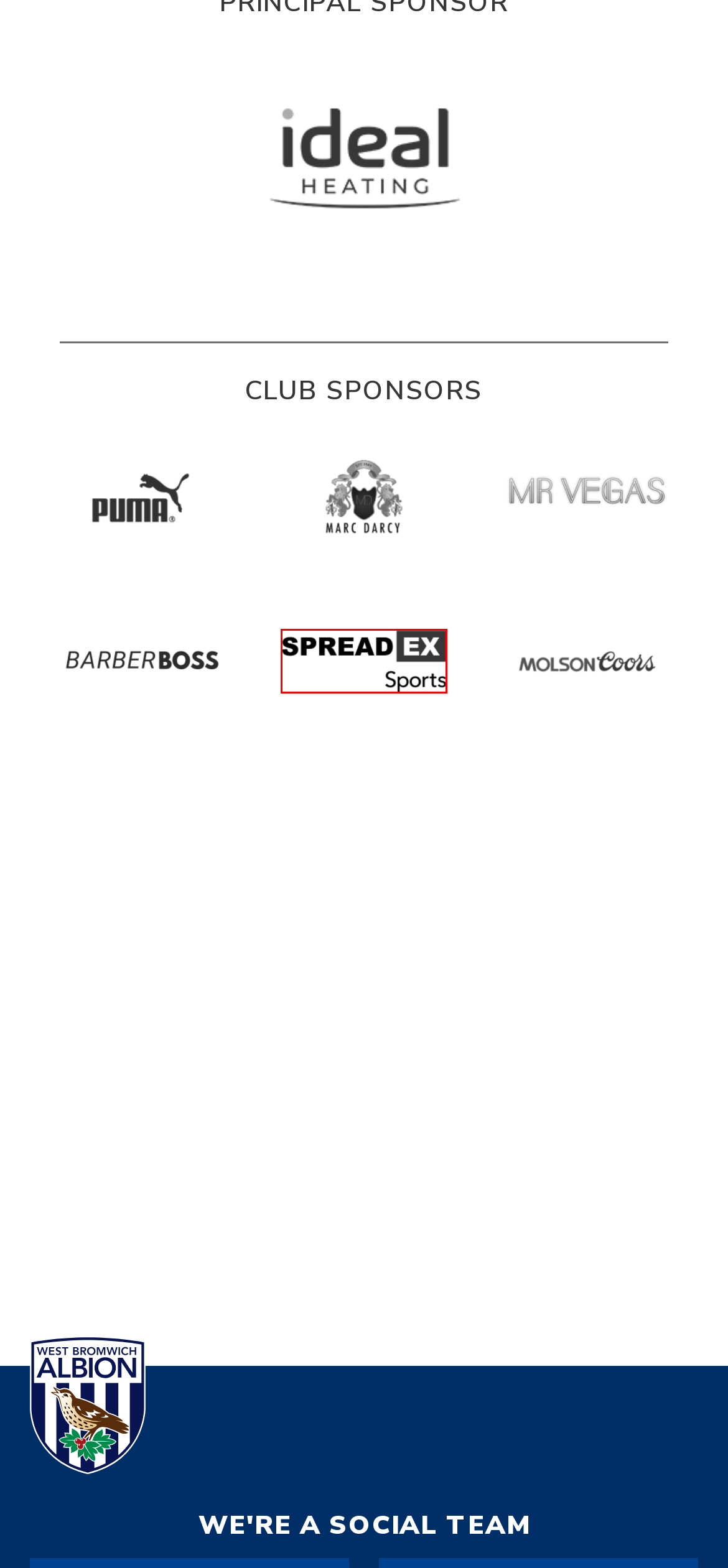With the provided webpage screenshot containing a red bounding box around a UI element, determine which description best matches the new webpage that appears after clicking the selected element. The choices are:
A. Home | Molson Coors
B. BarberBoss - The UK's Top Grooming Brand
C. Sports Betting | Financial Trading | Spreadex
D. Bell Plumbing Supplies - Plumbing and Heating Supplies - West Midlands
E. University of Wolverhampton - University of Wolverhampton
F. Buy Cheap Tyres Birmingham: Tyre Lab
G. Marc Darcy: Men's Formal Wear & Traditional Vintage Suits
H. PUMA.com | Apparel, Shoes and Accessories | PUMA

C